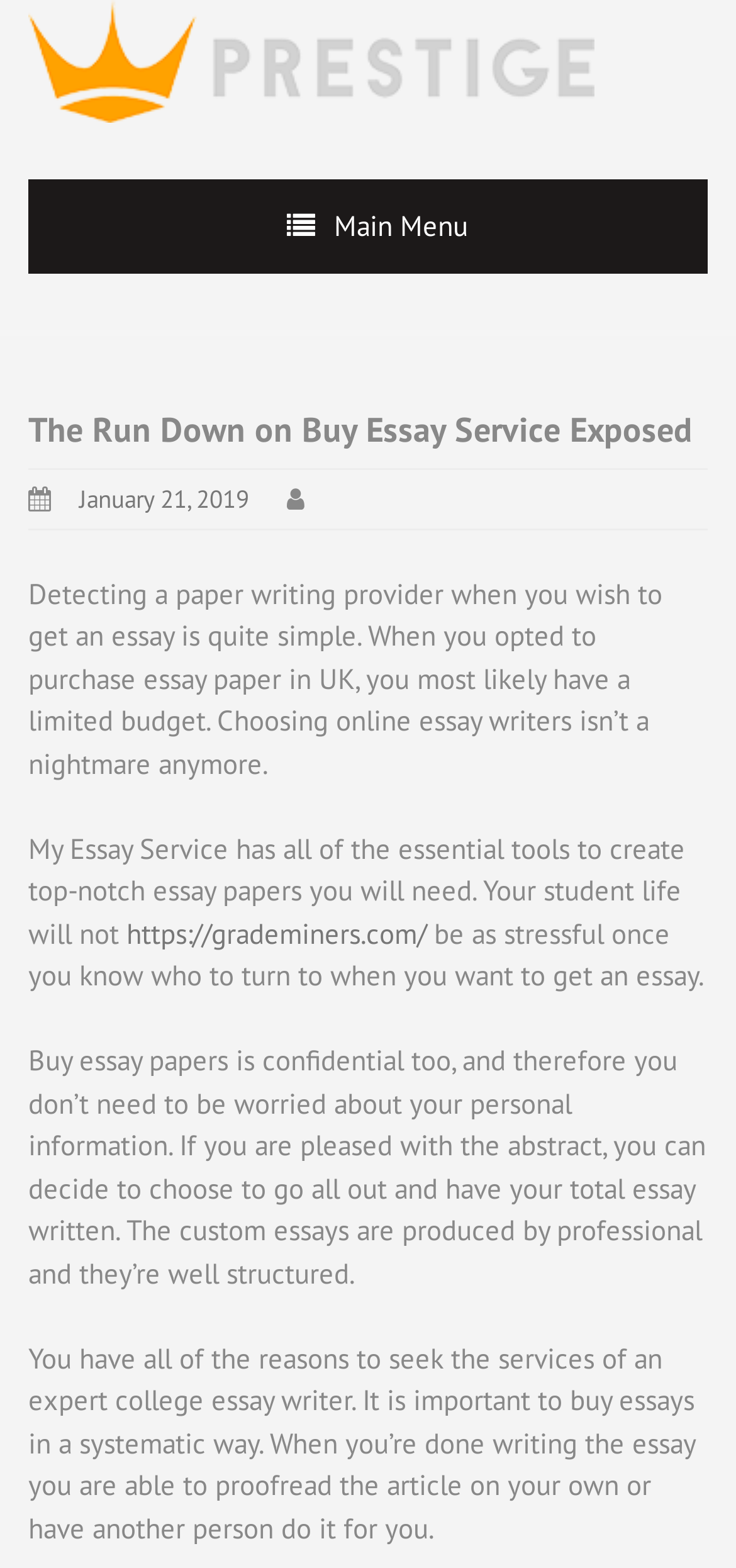Locate the bounding box for the described UI element: "alt="netdocsjqrb.web.app"". Ensure the coordinates are four float numbers between 0 and 1, formatted as [left, top, right, bottom].

None